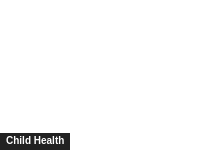What is the focus of the webpage's design?
Refer to the image and offer an in-depth and detailed answer to the question.

The clean layout and clear typography of the webpage suggest that the design focuses on accessibility and user-friendly content, making it easy for readers to navigate and find the information they need.